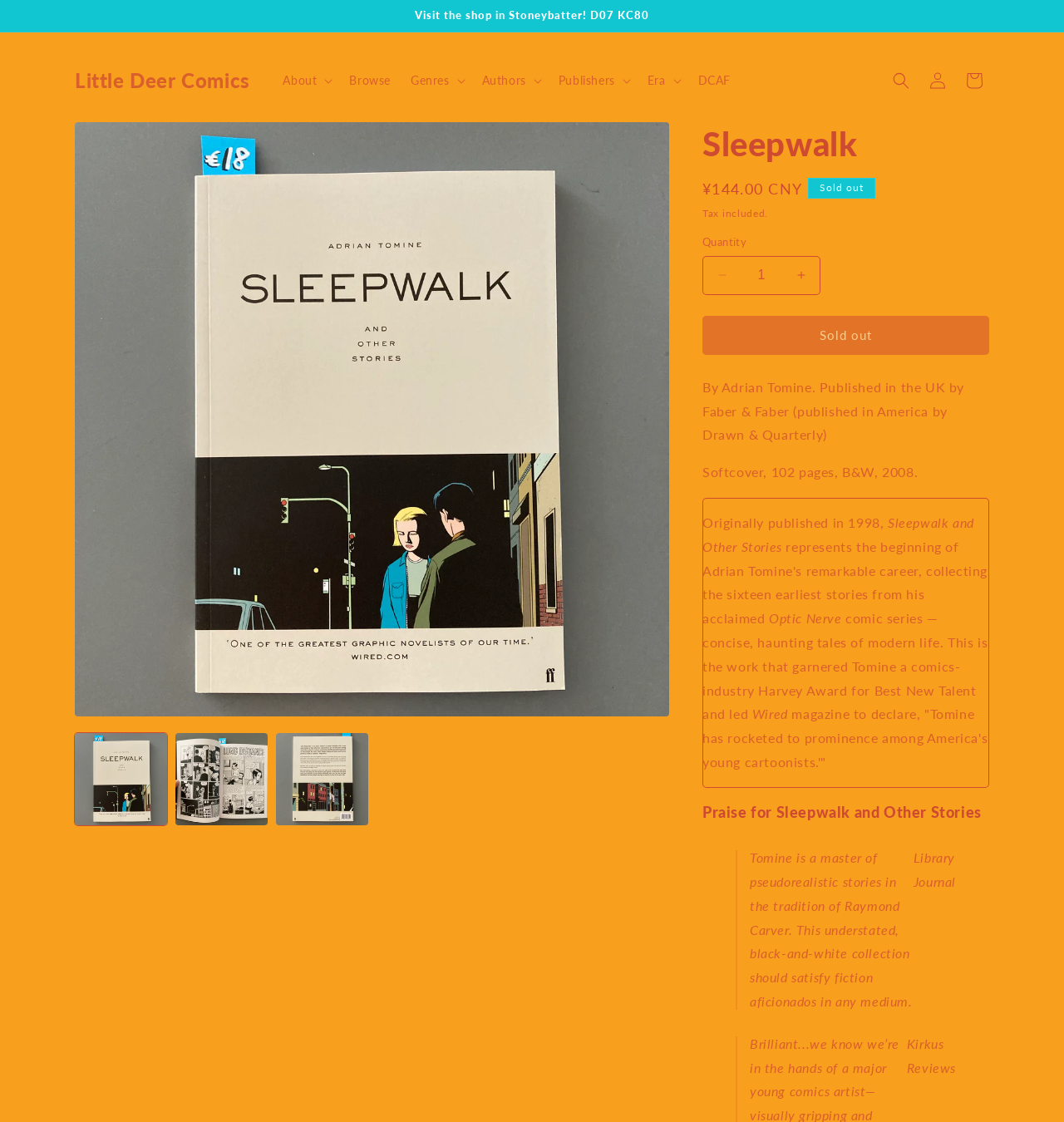Analyze the image and give a detailed response to the question:
What is the publication year of the book?

I found the answer by examining the webpage's content, specifically the section that describes the book 'Sleepwalk and Other Stories'. The text mentions '2008' as the publication year of the book.